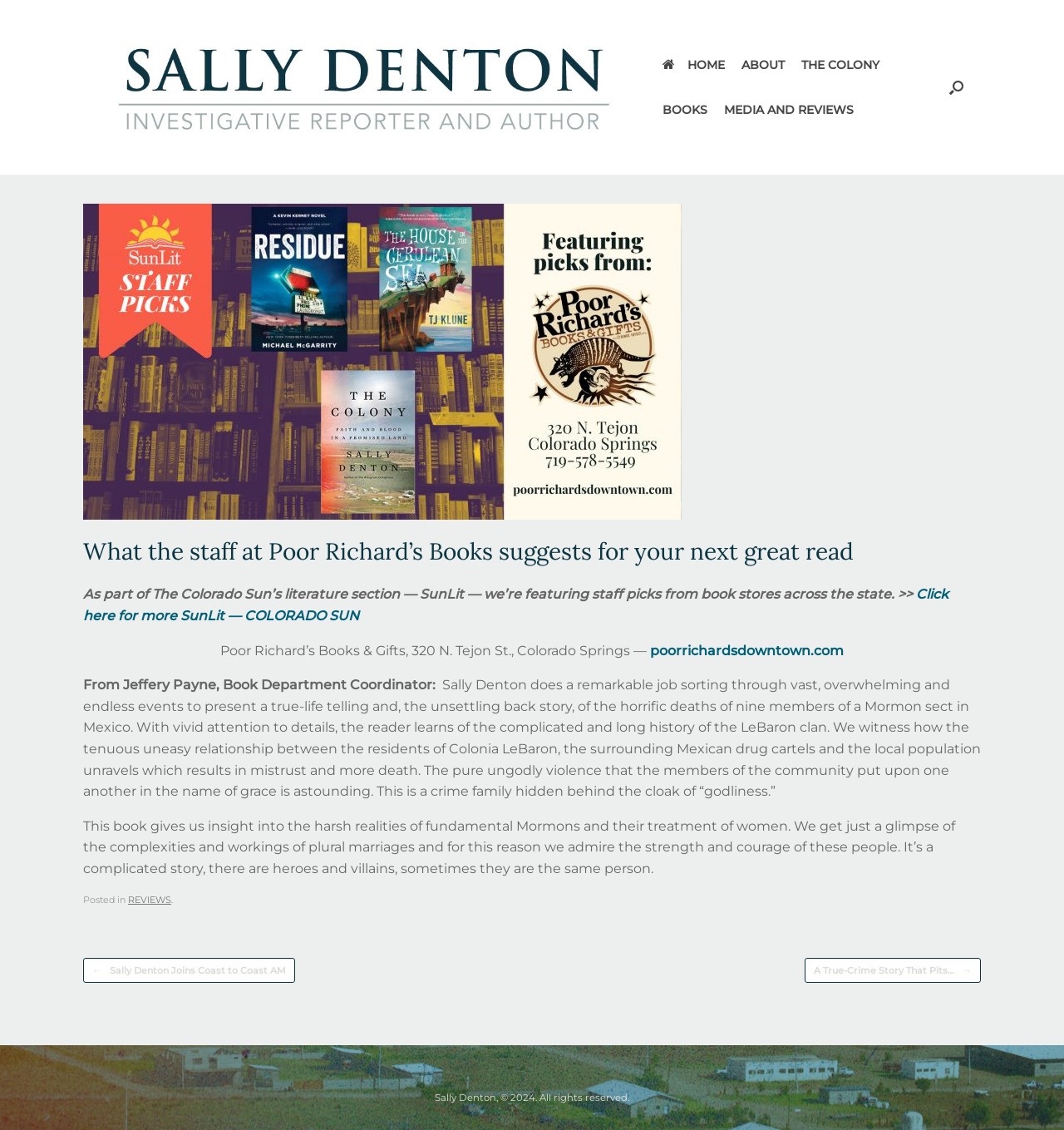Write an exhaustive caption that covers the webpage's main aspects.

This webpage is about book recommendations from Poor Richard's Books, specifically featuring a suggestion from Jeffery Payne, the Book Department Coordinator. At the top left corner, there is a logo of Sally Denton, which is also a link. Above the logo, there are navigation links to HOME, ABOUT, THE COLONY, BOOKS, and MEDIA AND REVIEWS. On the top right corner, there is a search button.

The main content of the webpage is an article that starts with a heading "What the staff at Poor Richard's Books suggests for your next great read". Below the heading, there is a brief introduction to the literature section, SunLit, which features staff picks from book stores across the state. The article then introduces Poor Richard's Books & Gifts, a bookstore in Colorado Springs, and its book recommendation.

The book recommendation is for "Sally Denton" by Jeffery Payne, which is a true-life telling of the horrific deaths of nine members of a Mormon sect in Mexico. The book provides insight into the harsh realities of fundamental Mormons and their treatment of women. The article includes a detailed summary of the book, highlighting its vivid attention to details and the complexities of the story.

Below the book summary, there are links to REVIEWS and a post navigation section with links to previous and next posts. At the bottom of the page, there is a copyright notice stating "Sally Denton, © 2024. All rights reserved."